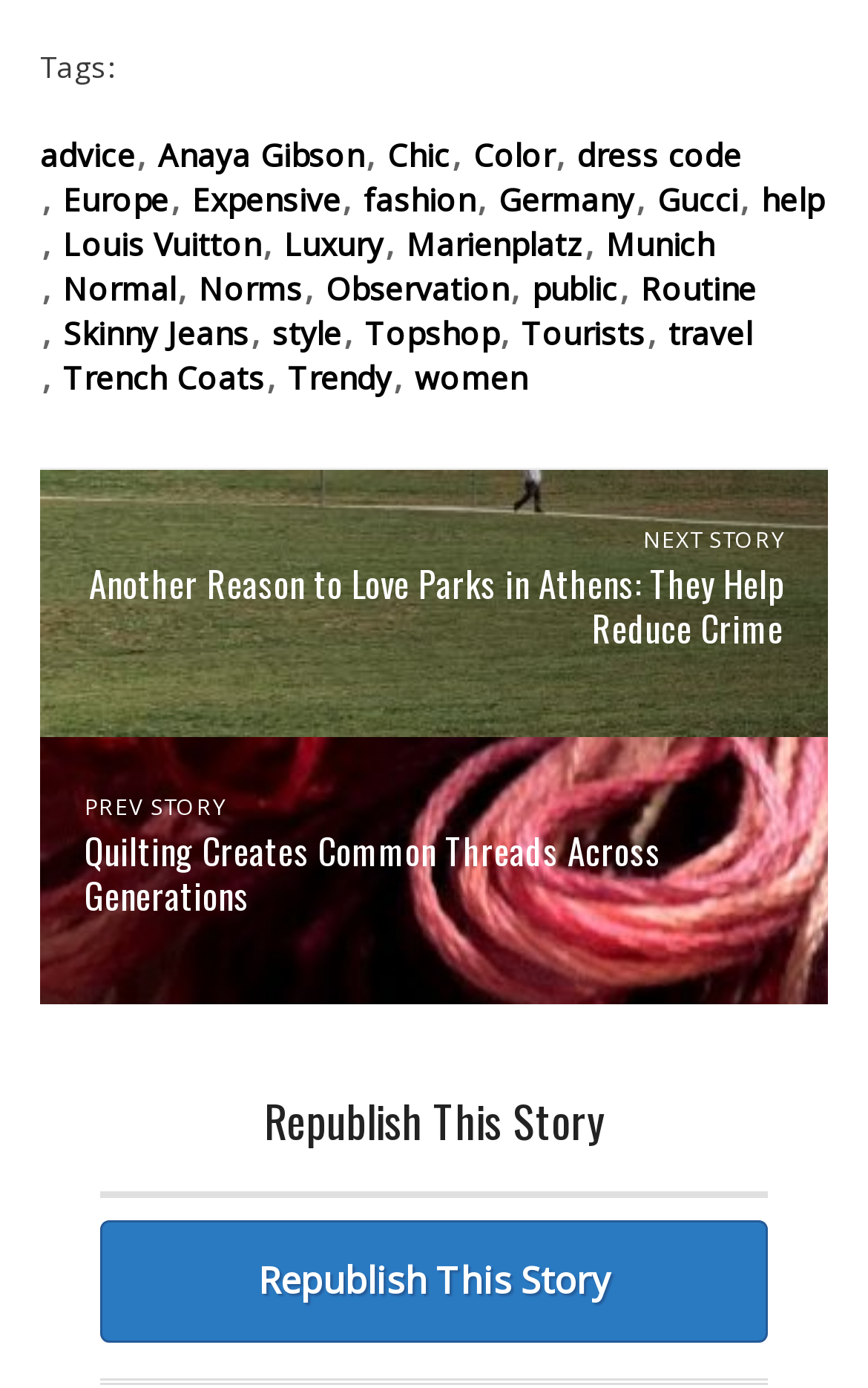Given the element description "Republish This Story", identify the bounding box of the corresponding UI element.

[0.115, 0.879, 0.885, 0.967]